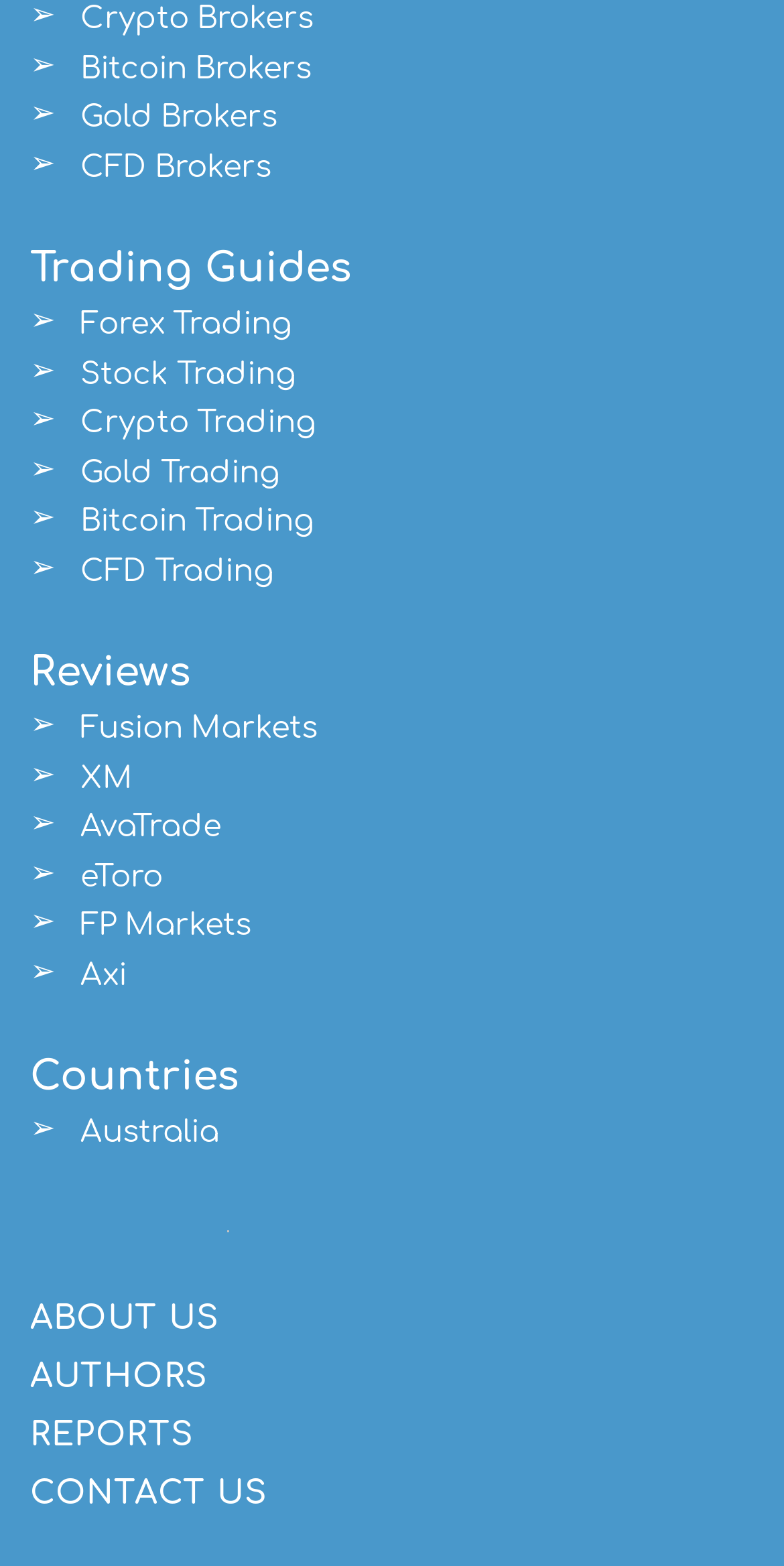What is the last link listed under the 'About' section?
Use the screenshot to answer the question with a single word or phrase.

CONTACT US